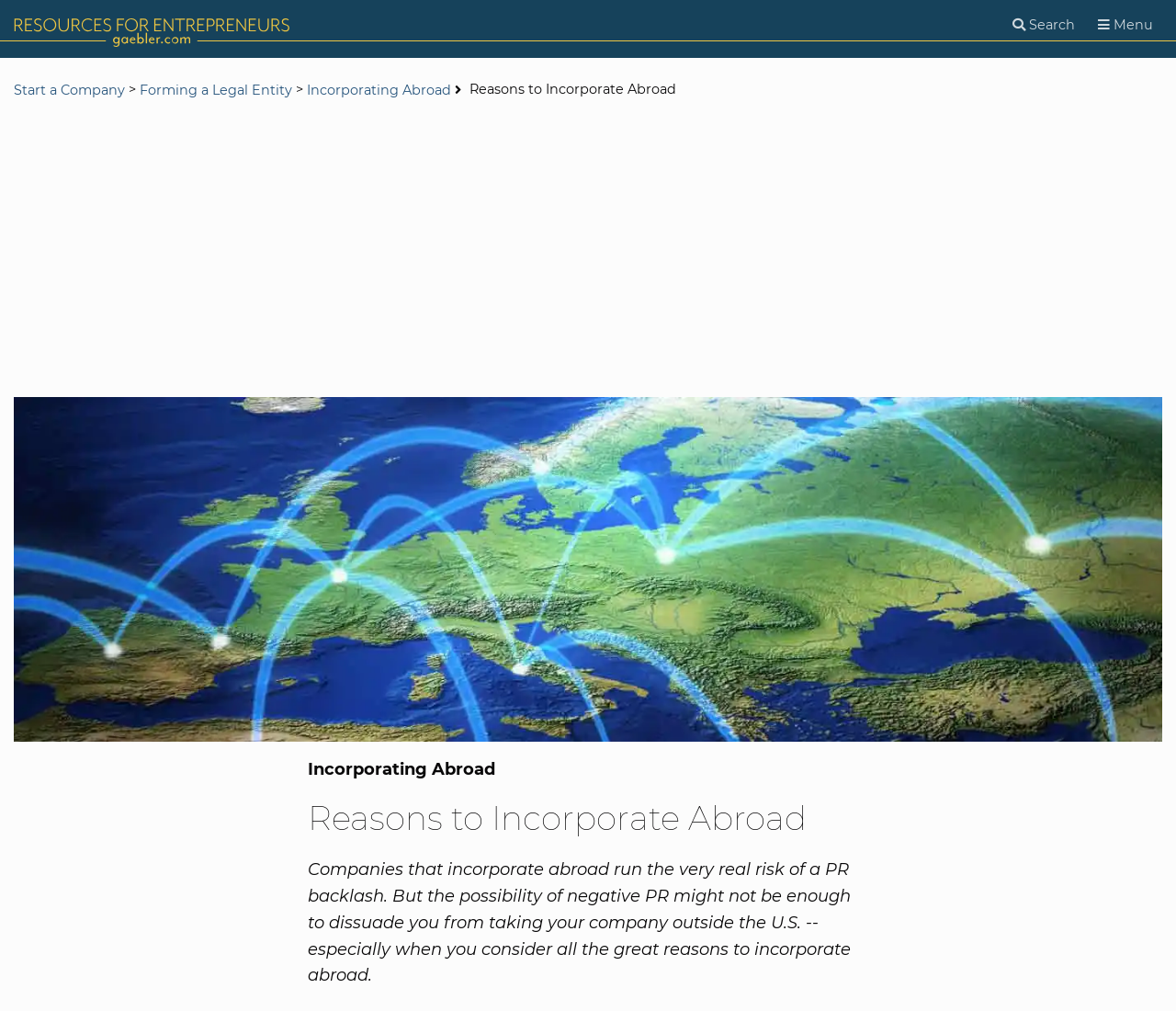Locate the bounding box coordinates of the clickable area needed to fulfill the instruction: "Open the menu".

[0.926, 0.007, 0.988, 0.043]